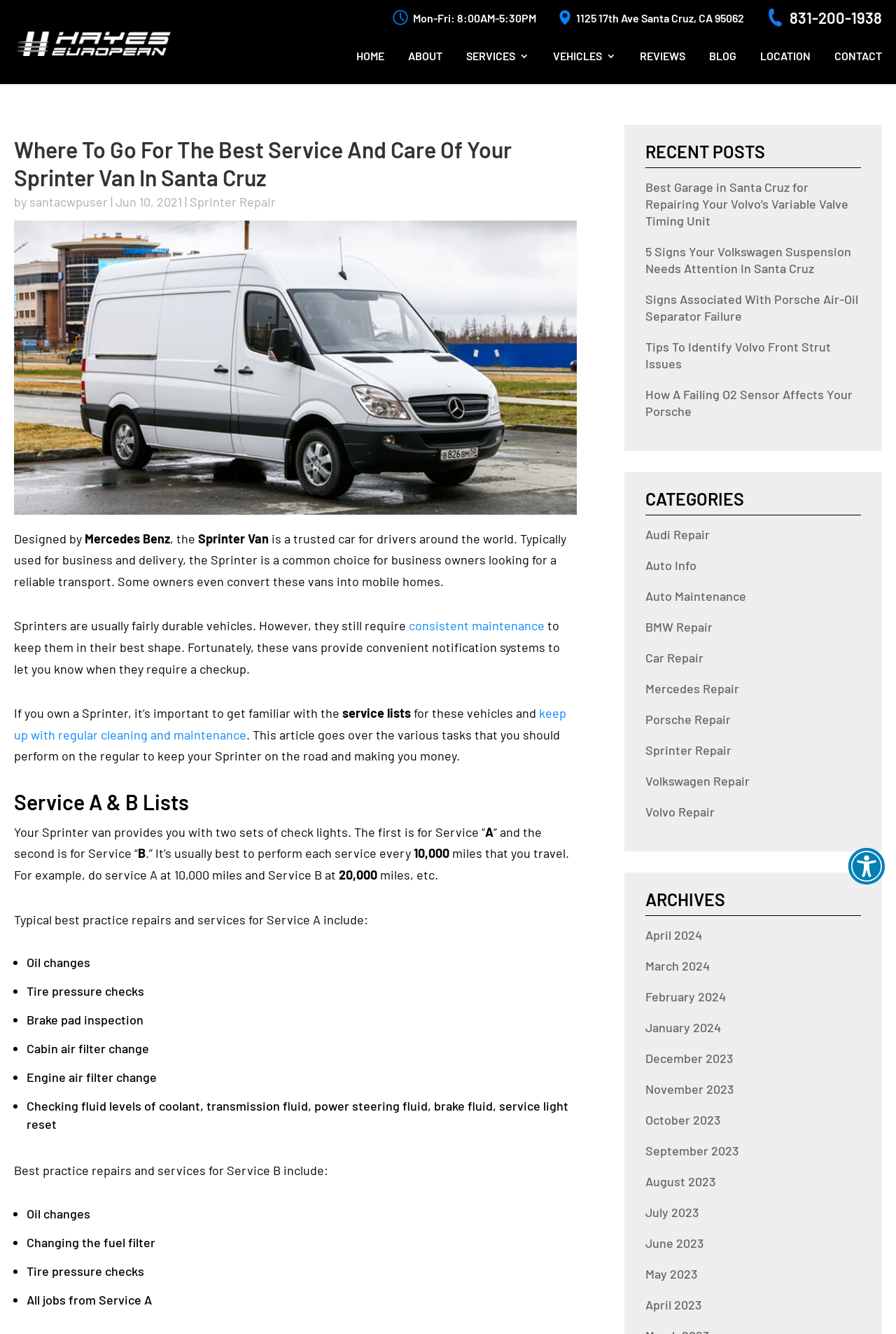Find the bounding box coordinates of the element I should click to carry out the following instruction: "Read the 'CATEGORIES' section".

[0.72, 0.367, 0.961, 0.386]